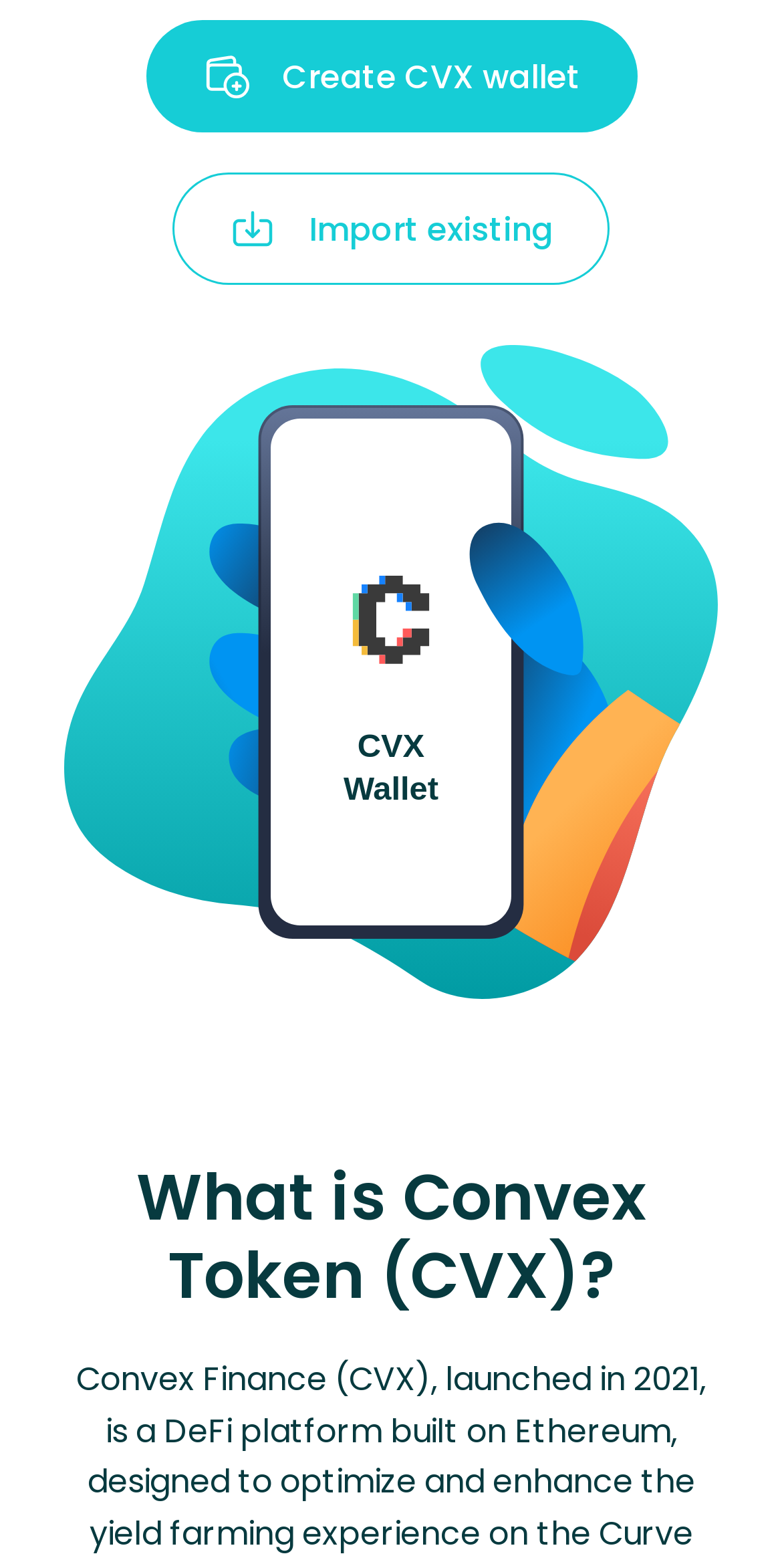Using the description: "View all available coins", determine the UI element's bounding box coordinates. Ensure the coordinates are in the format of four float numbers between 0 and 1, i.e., [left, top, right, bottom].

[0.199, 0.626, 0.801, 0.673]